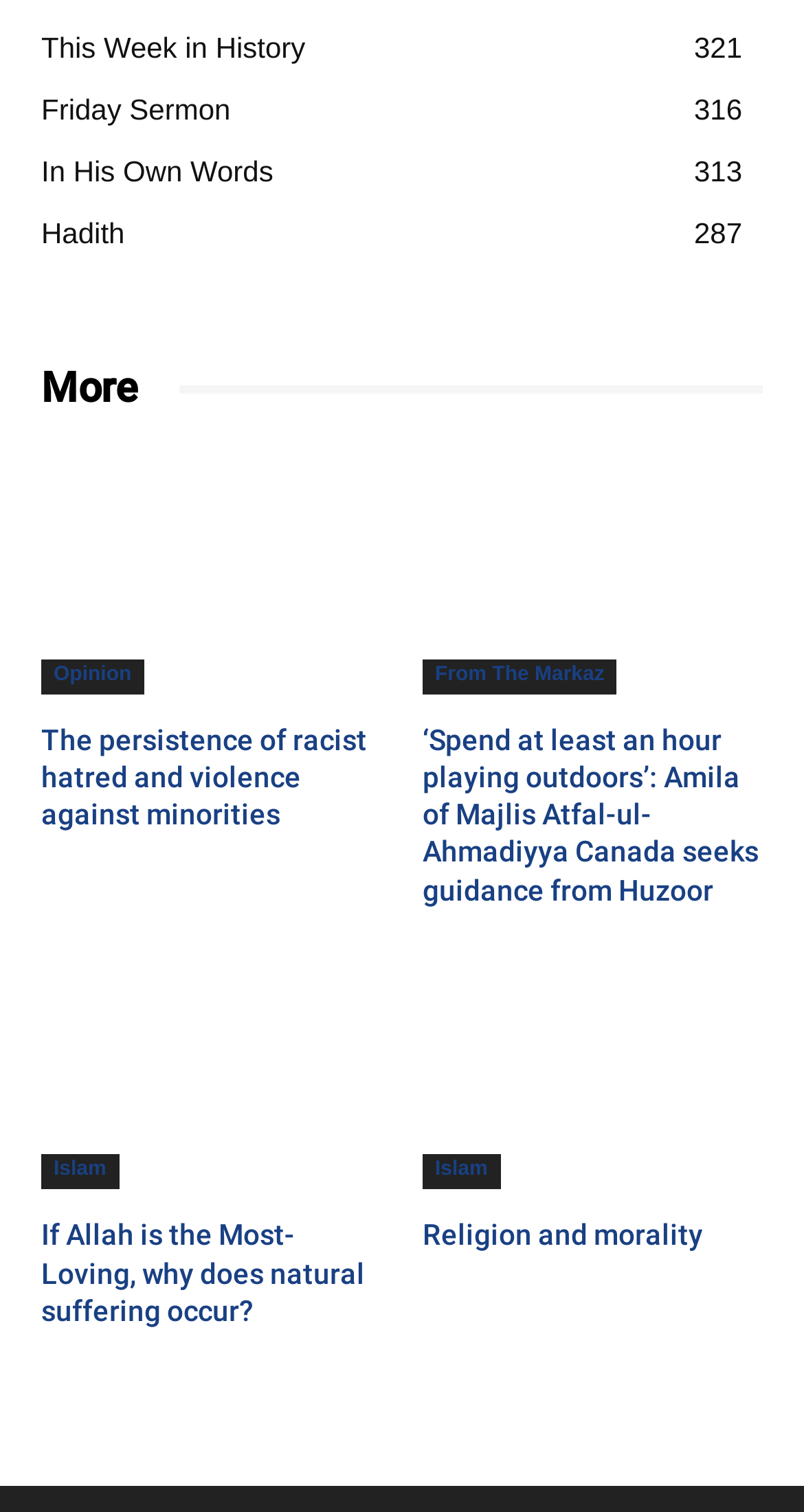Find the bounding box coordinates for the element that must be clicked to complete the instruction: "Learn about 'If Allah is the Most-Loving, why does natural suffering occur?'". The coordinates should be four float numbers between 0 and 1, indicated as [left, top, right, bottom].

[0.051, 0.629, 0.474, 0.787]